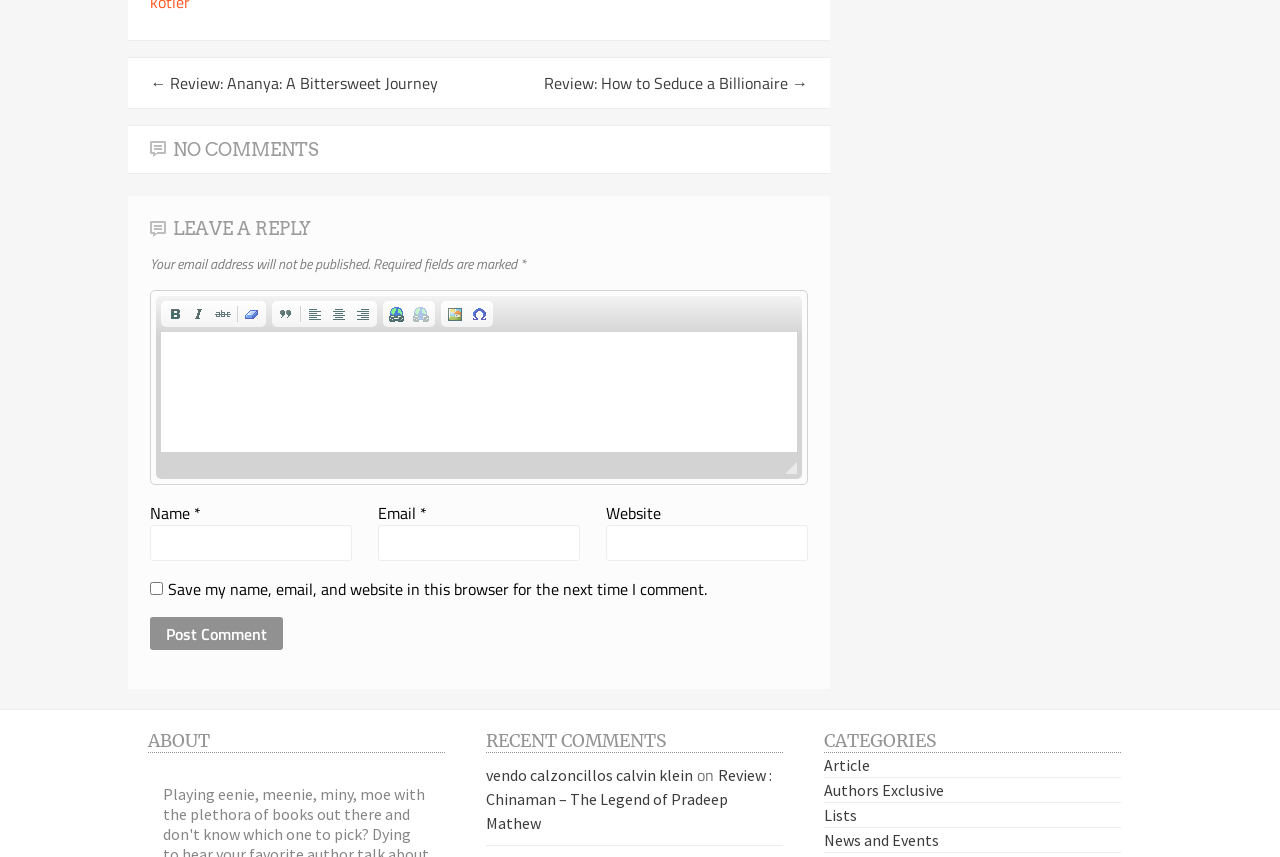Please study the image and answer the question comprehensively:
What is the purpose of the 'Leave a Reply' section?

The 'Leave a Reply' section is located below the article and contains a rich text editor, text fields for name, email, and website, and a 'Post Comment' button. This suggests that the purpose of this section is to allow users to comment on the article.